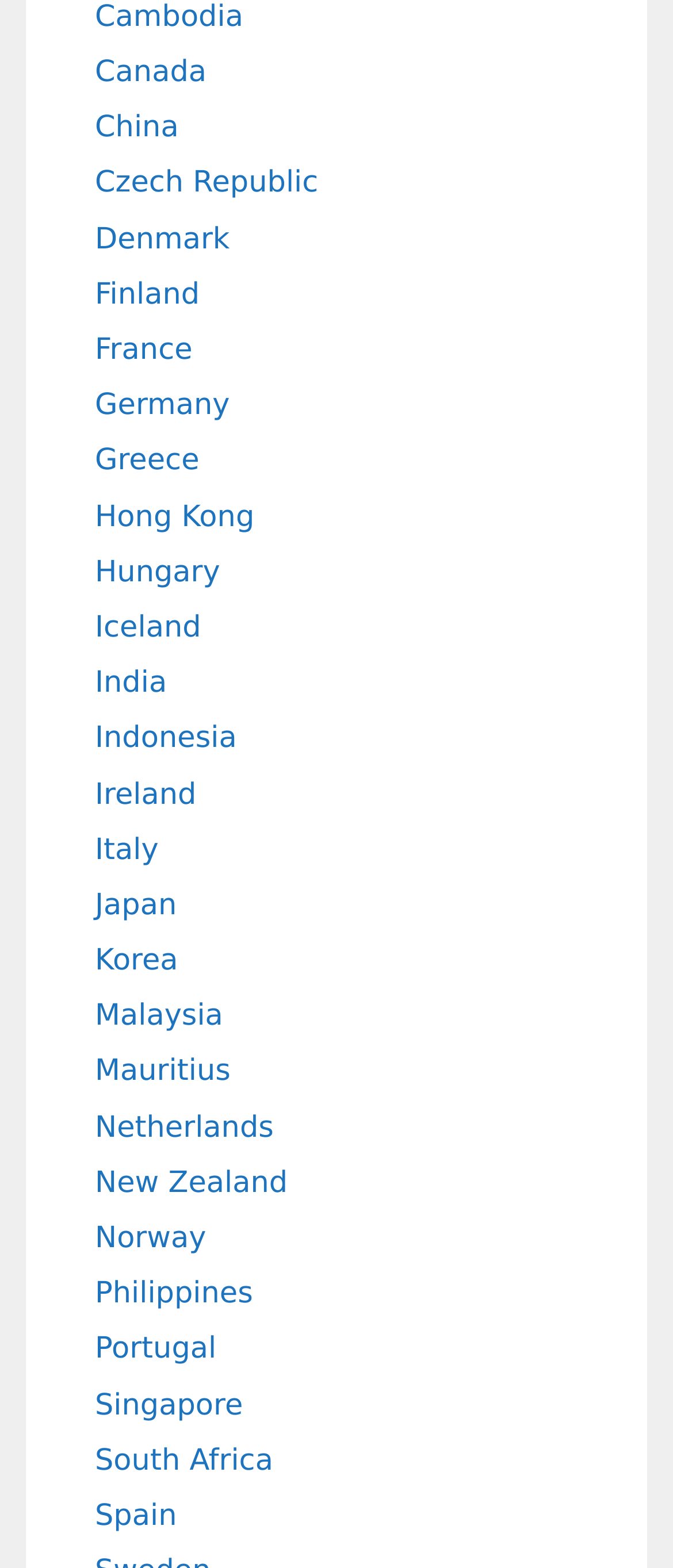Extract the bounding box coordinates of the UI element described by: "South Africa". The coordinates should include four float numbers ranging from 0 to 1, e.g., [left, top, right, bottom].

[0.141, 0.921, 0.406, 0.943]